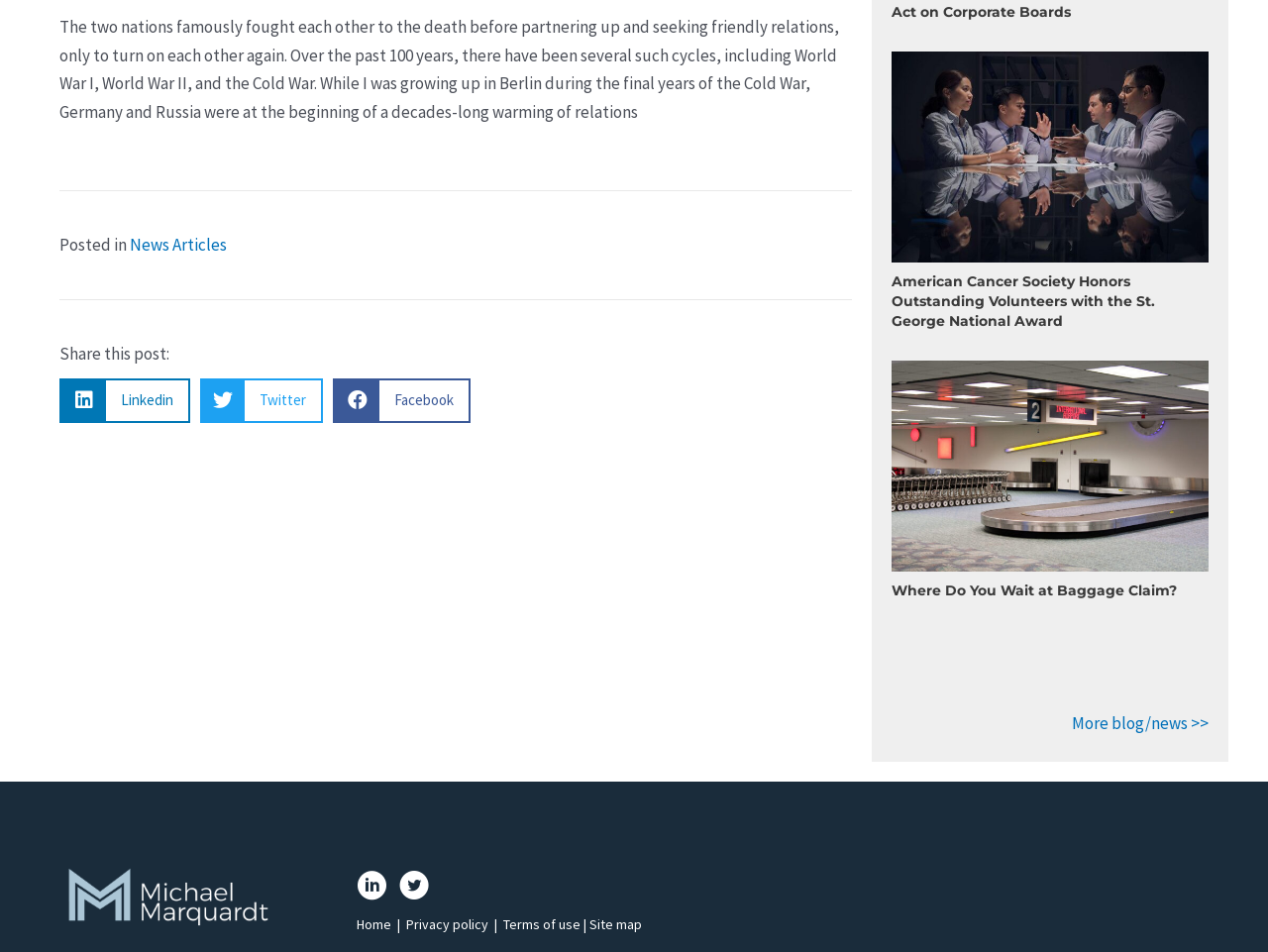What is the category of the second article?
Refer to the image and answer the question using a single word or phrase.

Travel